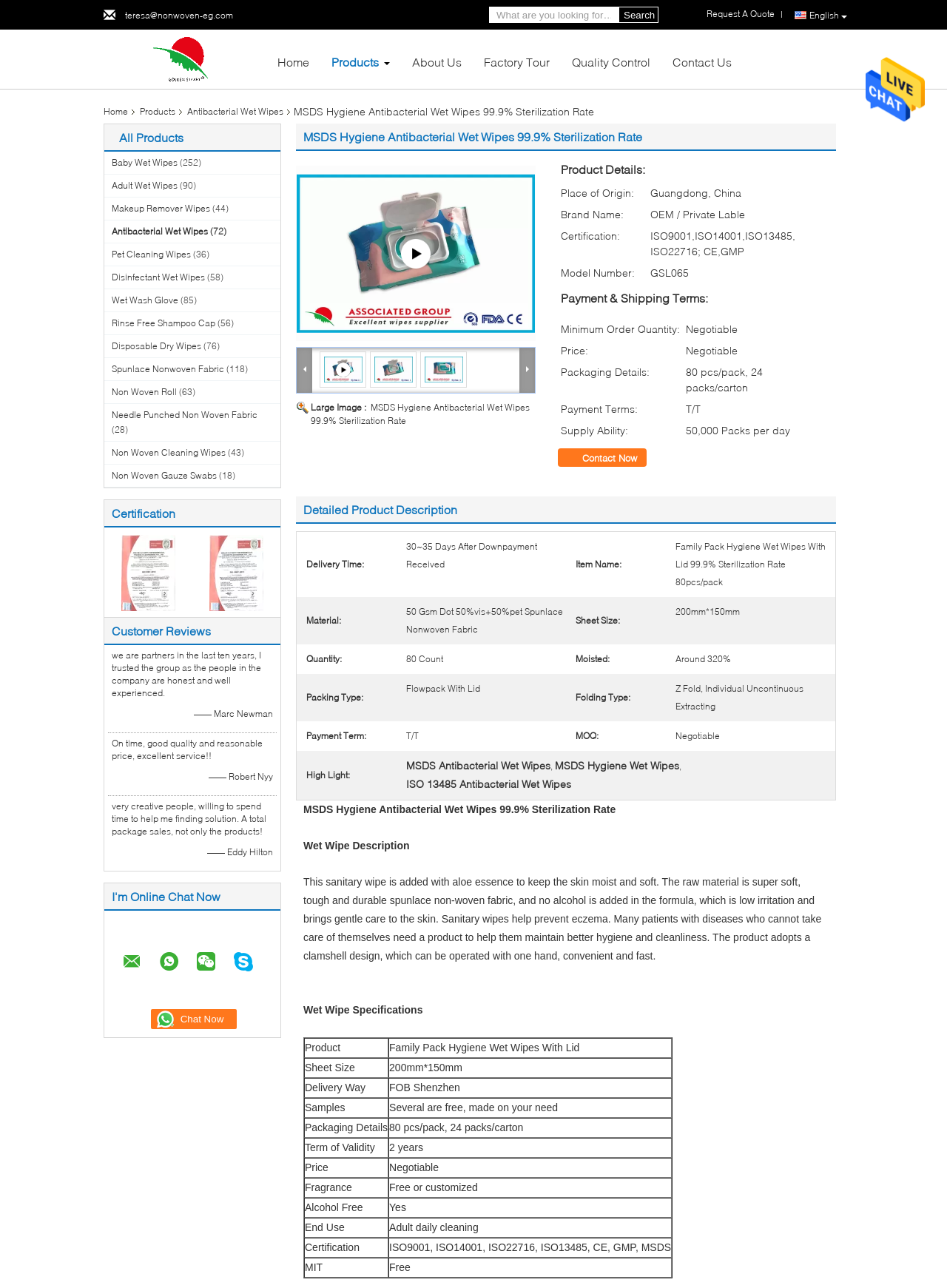Identify the title of the webpage and provide its text content.

MSDS Hygiene Antibacterial Wet Wipes 99.9% Sterilization Rate